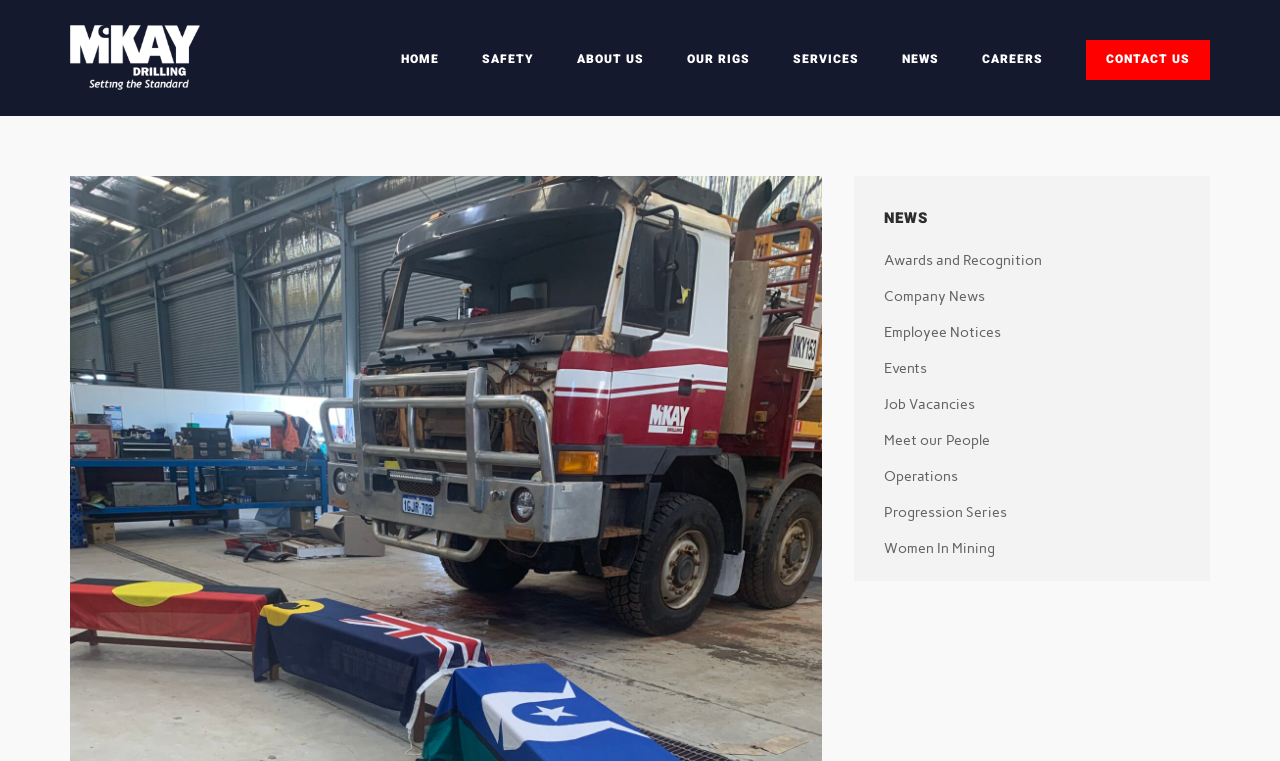Pinpoint the bounding box coordinates of the area that should be clicked to complete the following instruction: "contact us". The coordinates must be given as four float numbers between 0 and 1, i.e., [left, top, right, bottom].

[0.864, 0.066, 0.93, 0.092]